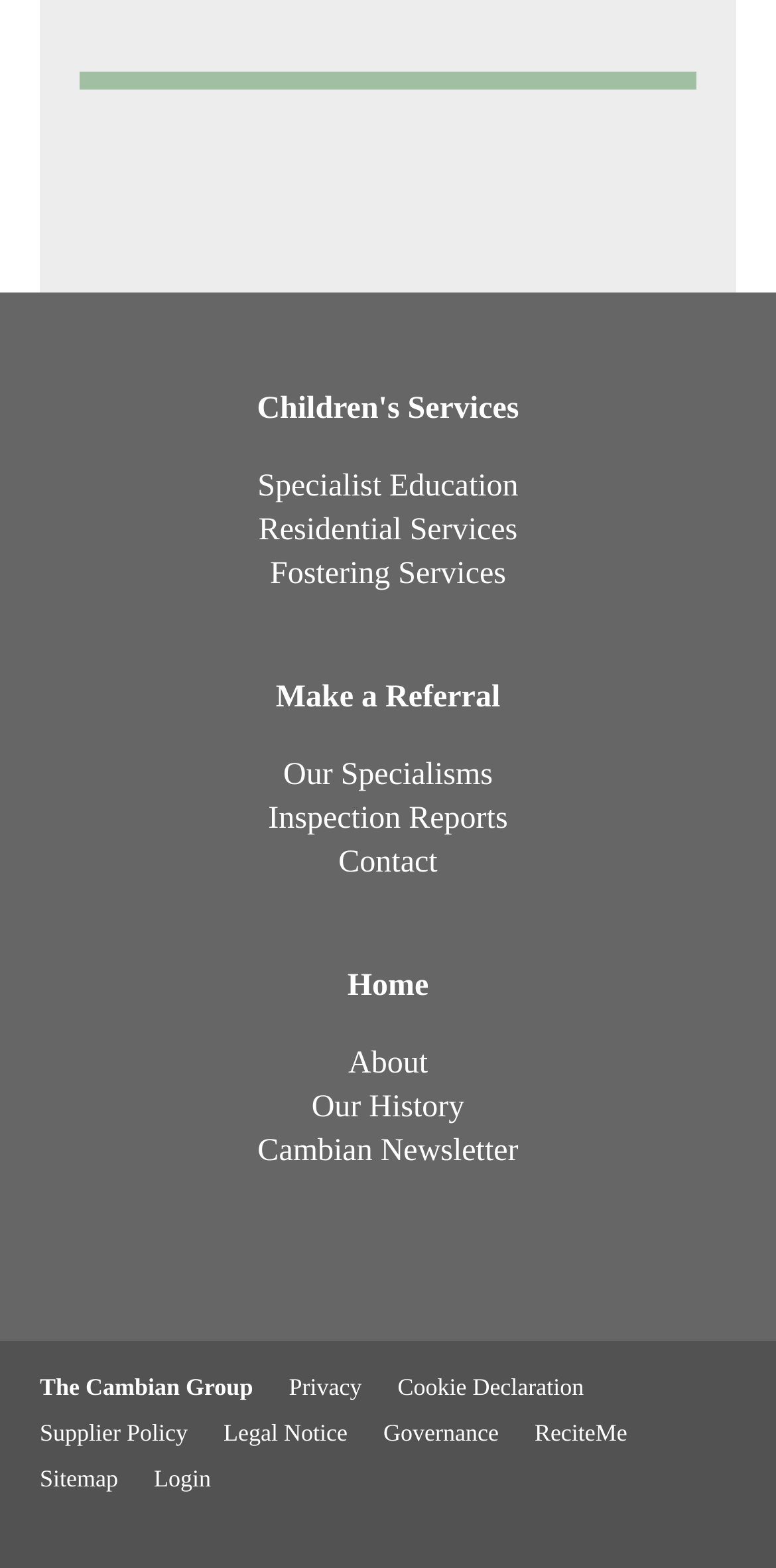How many links are there in the footer section?
Based on the image, respond with a single word or phrase.

7